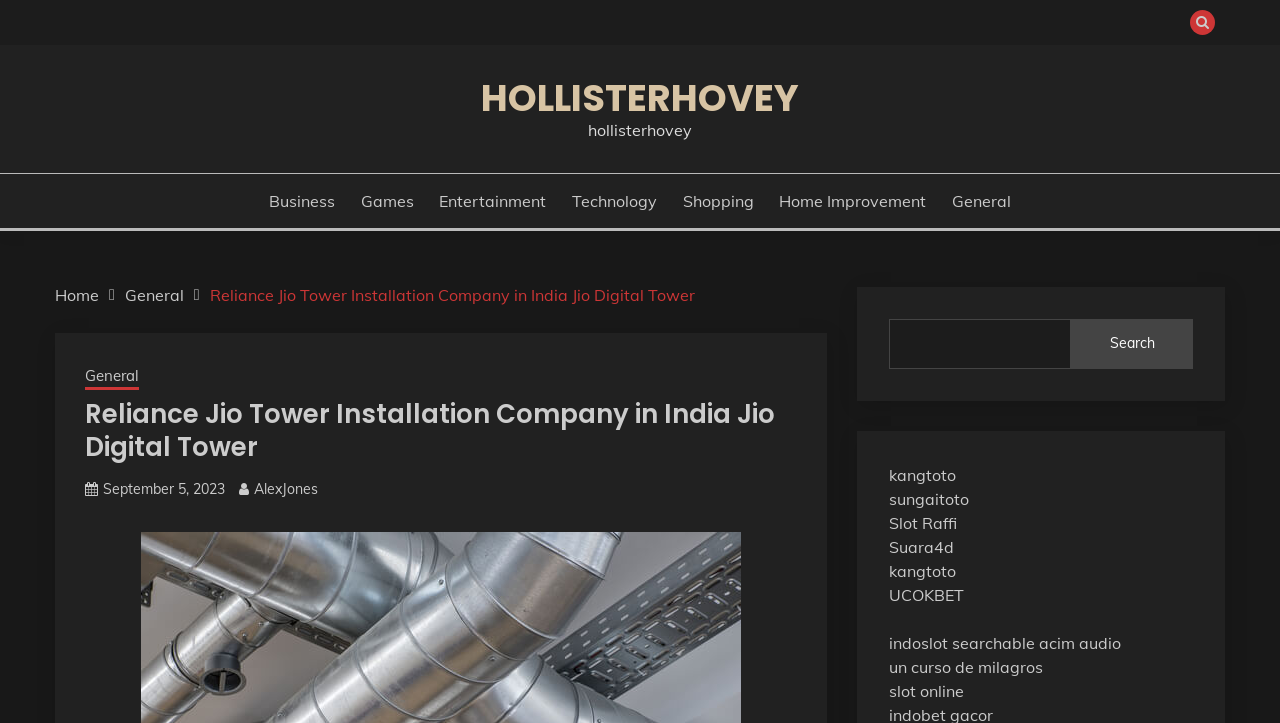Please determine the bounding box coordinates of the area that needs to be clicked to complete this task: 'Go to Home page'. The coordinates must be four float numbers between 0 and 1, formatted as [left, top, right, bottom].

[0.043, 0.394, 0.077, 0.422]